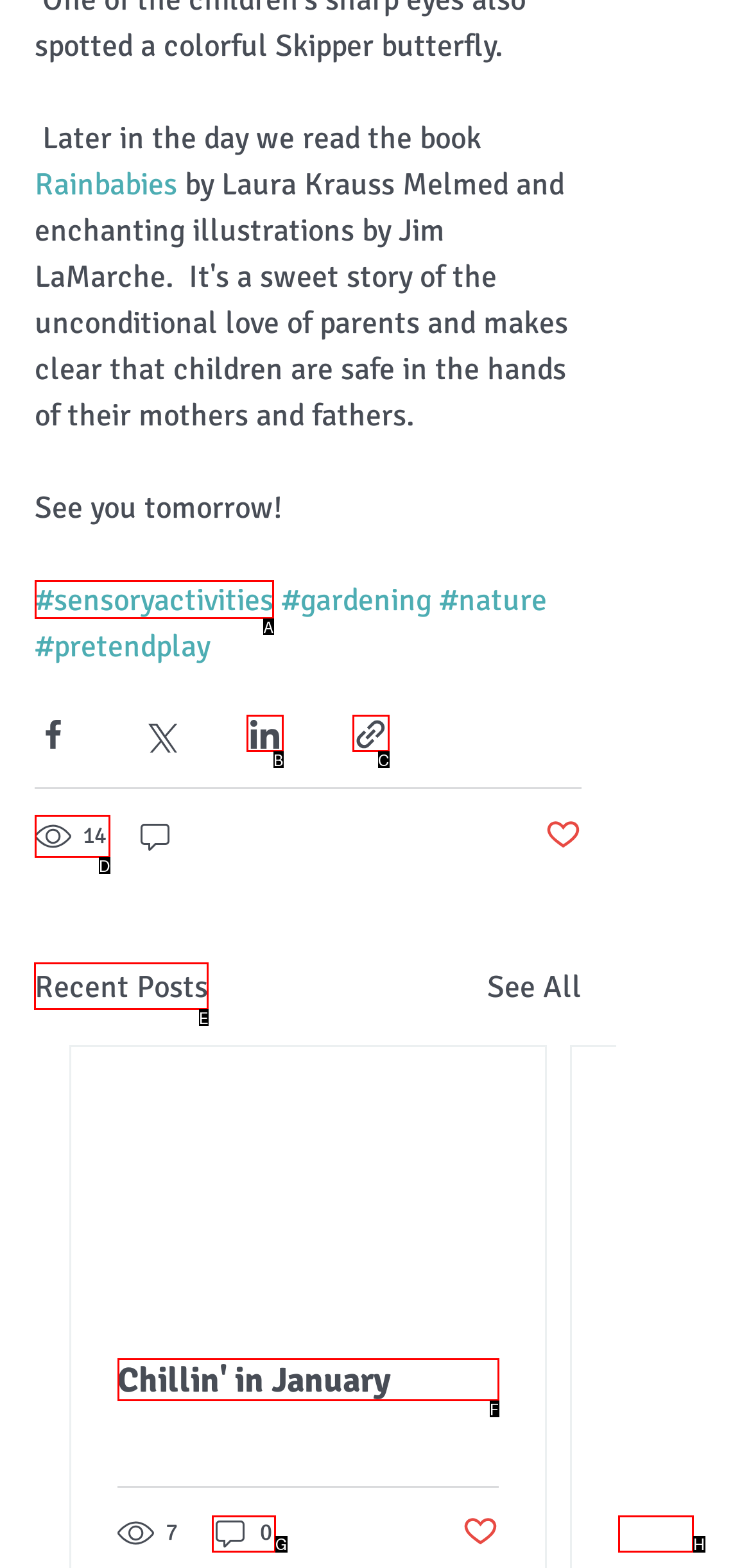Identify the correct letter of the UI element to click for this task: View 'Recent Posts'
Respond with the letter from the listed options.

E